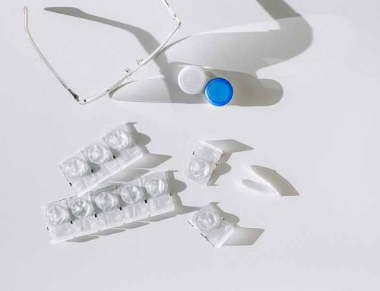Reply to the question with a single word or phrase:
What is the alternative vision solution shown?

Metal eyeglasses